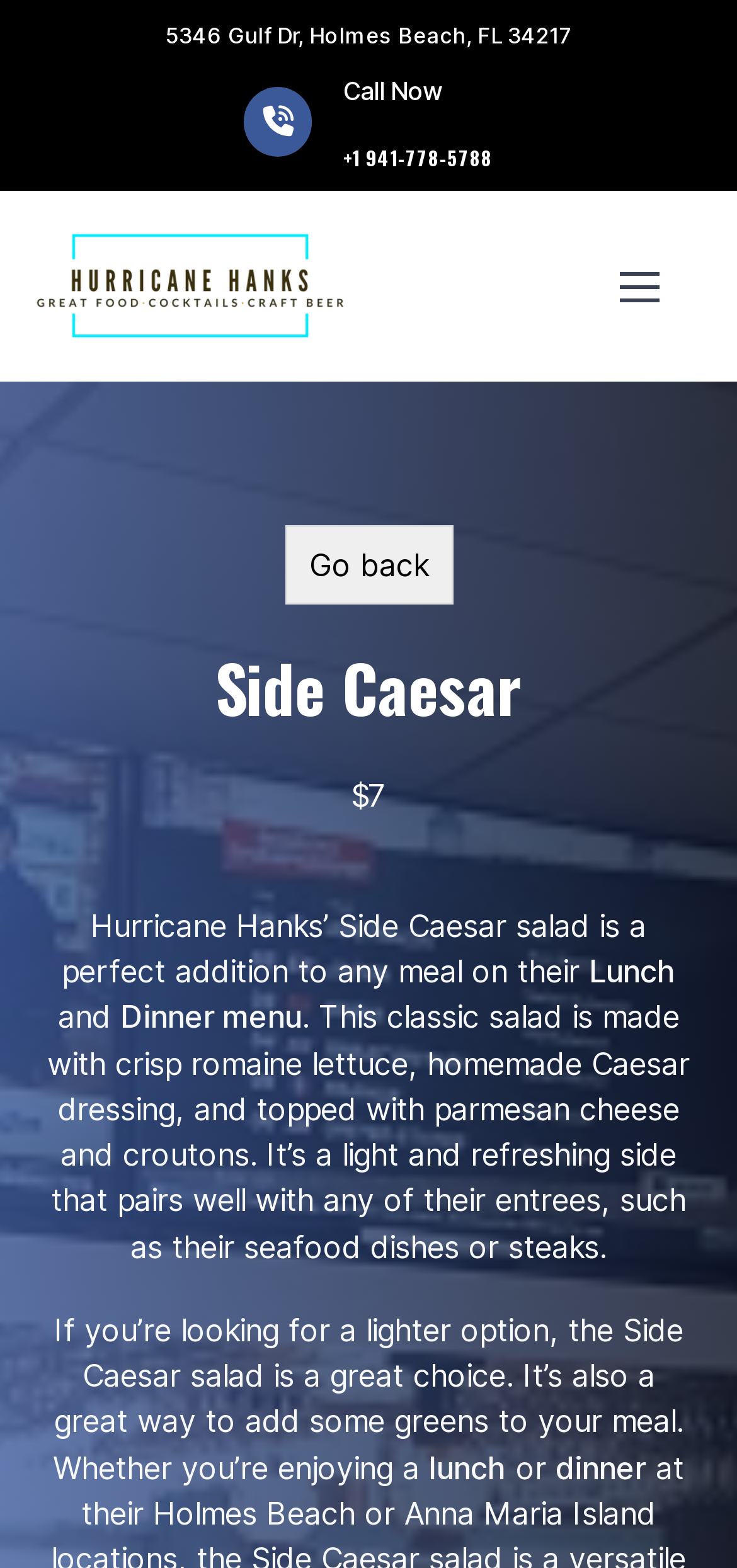What is the phone number to call Hurricane Hanks Grill and Bar?
Please look at the screenshot and answer in one word or a short phrase.

+1 941-778-5788